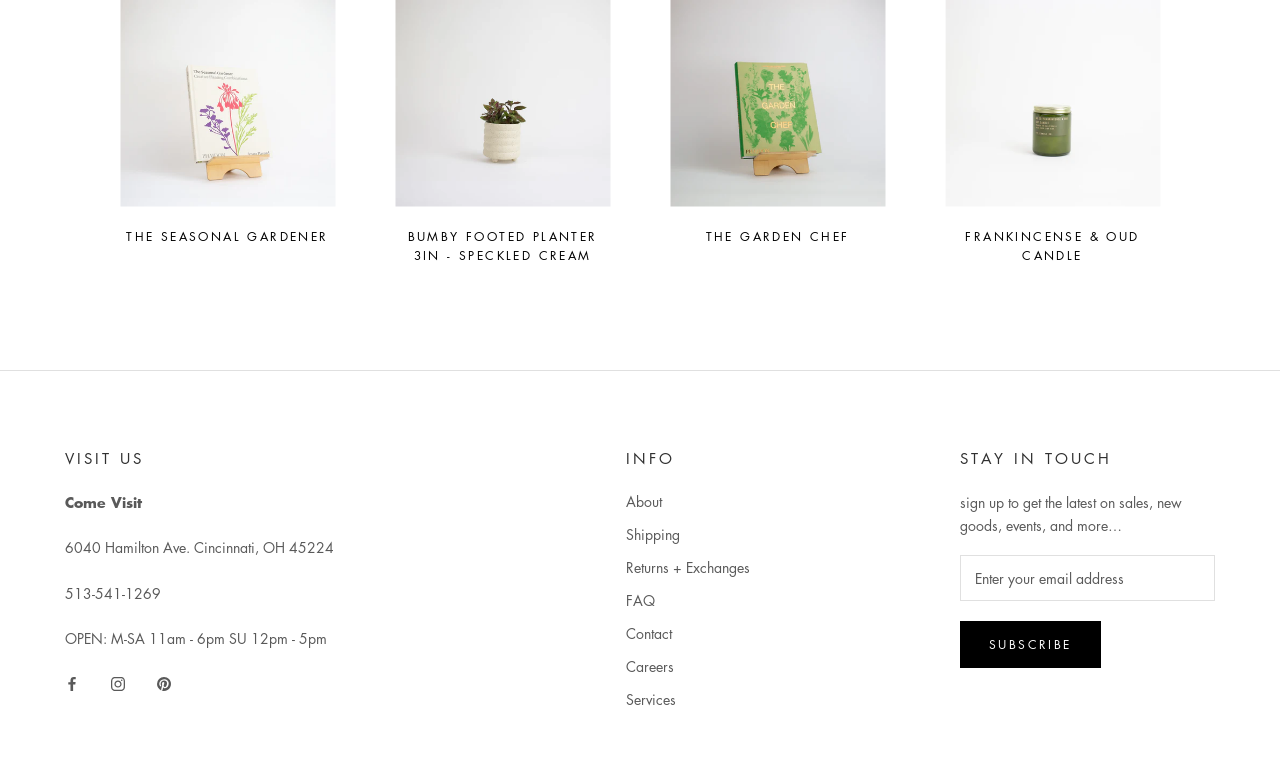Please give the bounding box coordinates of the area that should be clicked to fulfill the following instruction: "go to home page". The coordinates should be in the format of four float numbers from 0 to 1, i.e., [left, top, right, bottom].

None